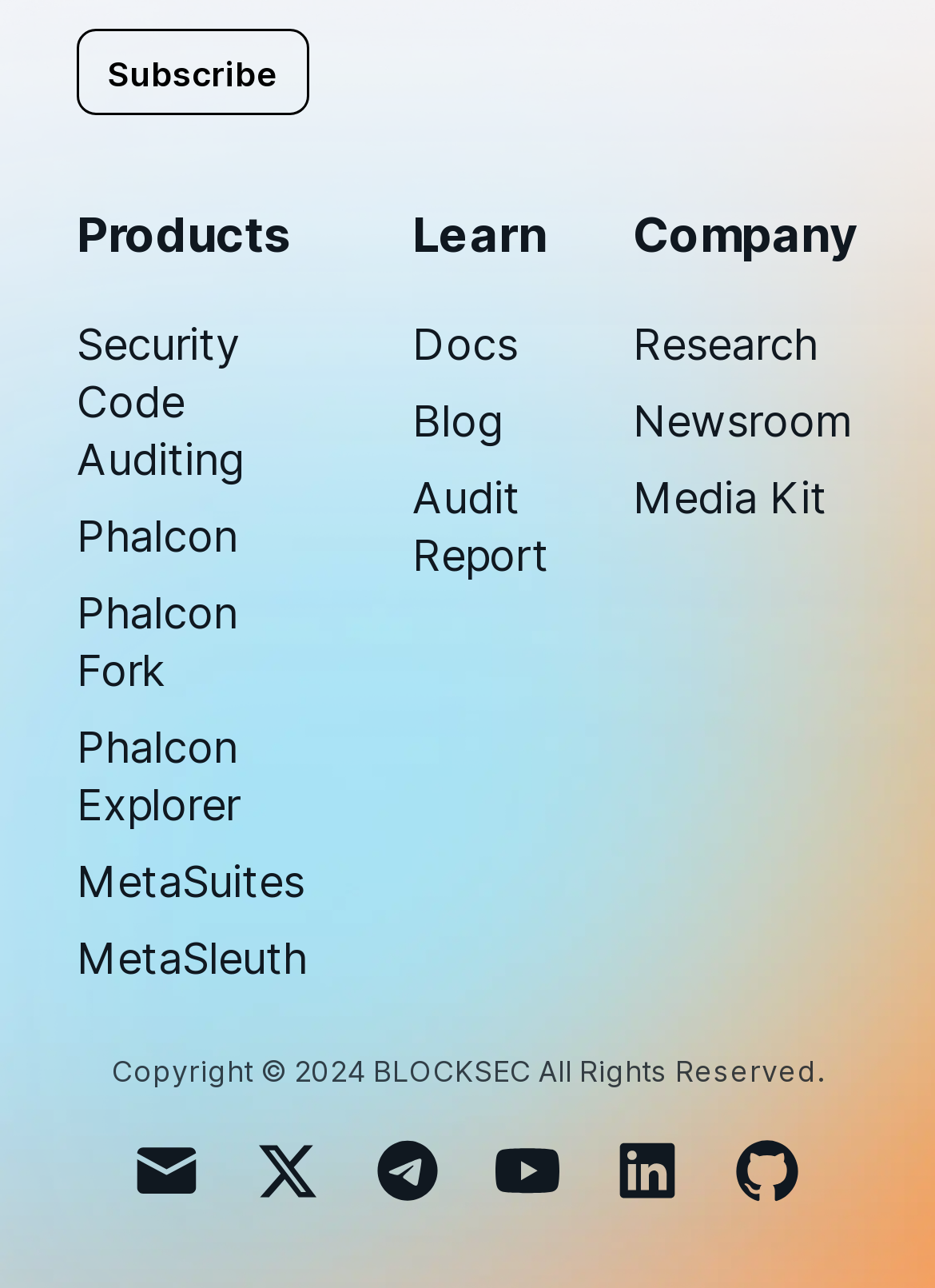What is the first product listed?
Using the image provided, answer with just one word or phrase.

Security Code Auditing